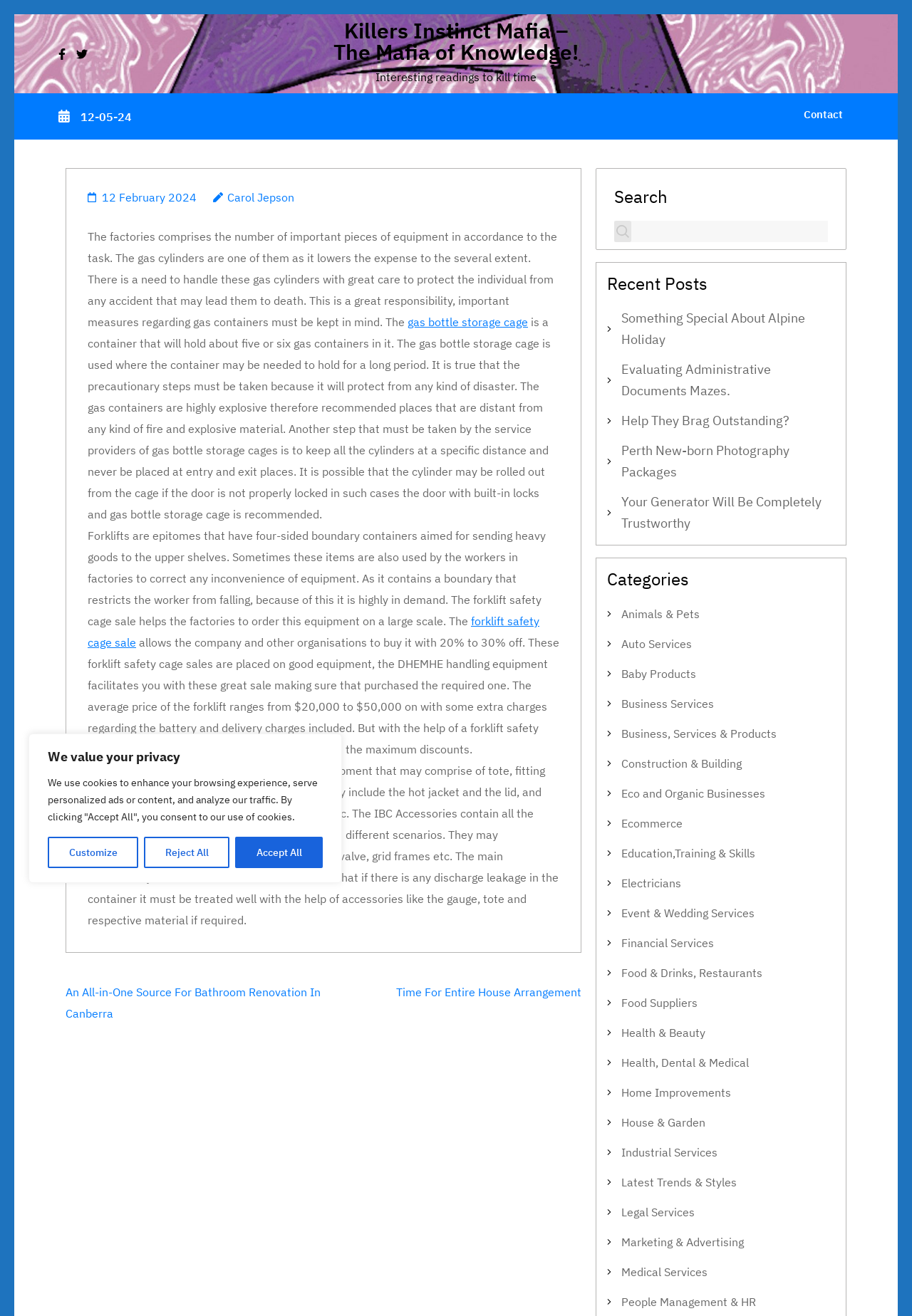Please find the bounding box coordinates of the clickable region needed to complete the following instruction: "Click the 'Contact' link". The bounding box coordinates must consist of four float numbers between 0 and 1, i.e., [left, top, right, bottom].

[0.881, 0.079, 0.924, 0.098]